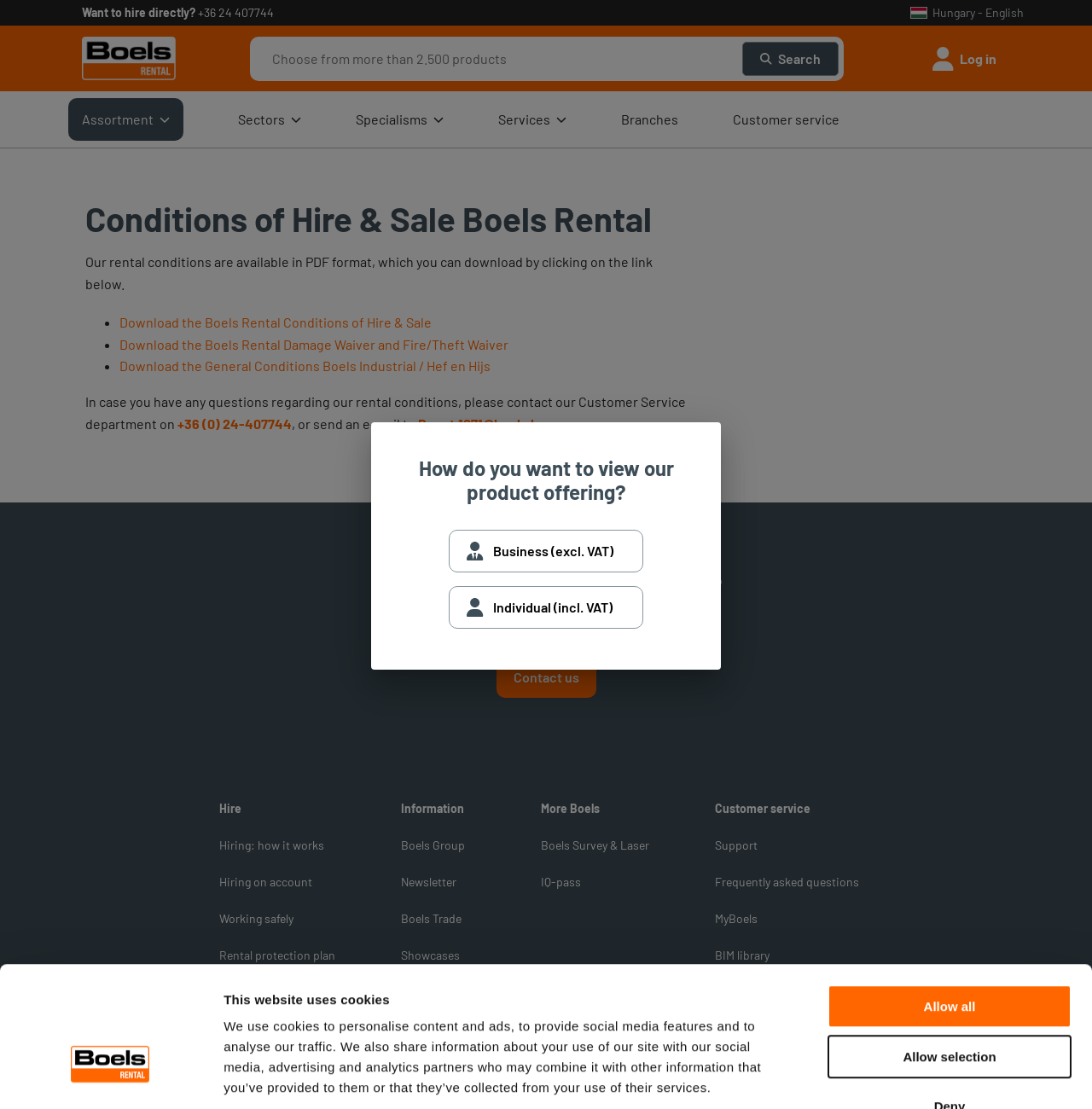Please predict the bounding box coordinates of the element's region where a click is necessary to complete the following instruction: "Click the logo". The coordinates should be represented by four float numbers between 0 and 1, i.e., [left, top, right, bottom].

[0.065, 0.831, 0.137, 0.866]